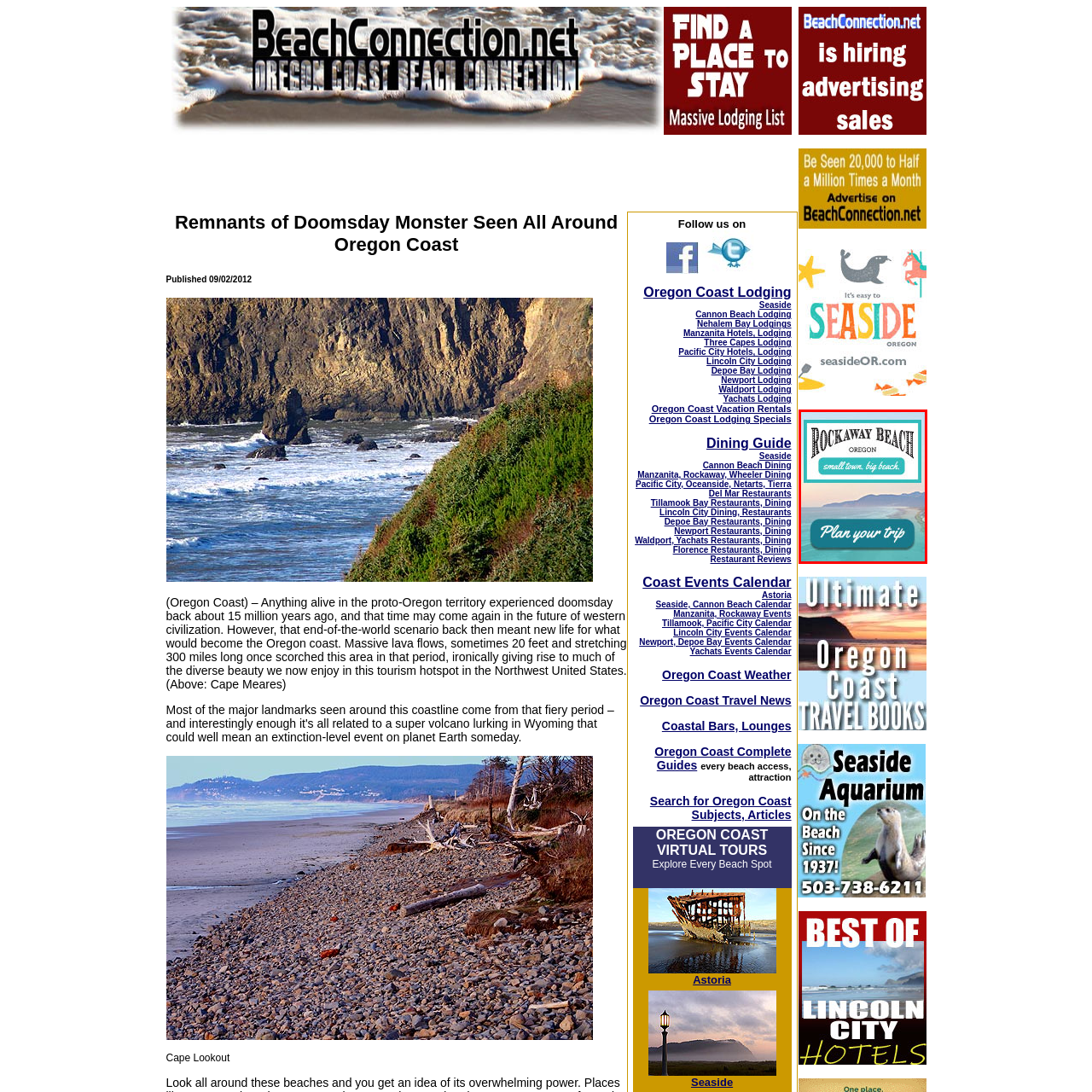What is the purpose of the button below the title?
Pay attention to the image part enclosed by the red bounding box and answer the question using a single word or a short phrase.

To plan a trip